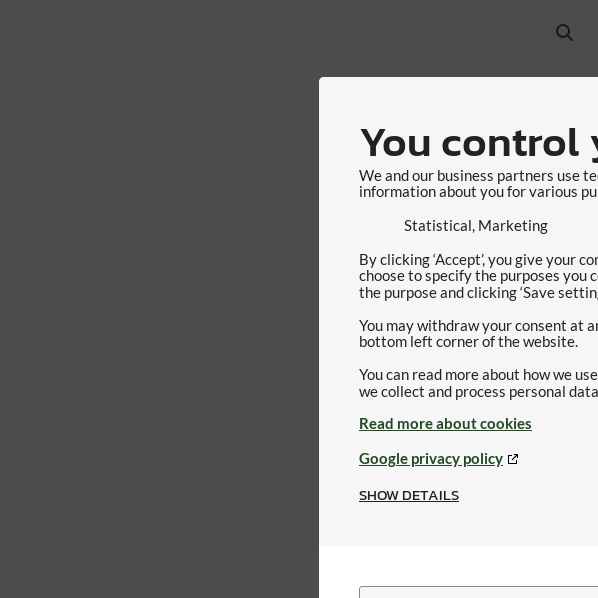Where is the option to withdraw consent located?
Analyze the image and provide a thorough answer to the question.

According to the caption, the option to withdraw consent is situated at the bottom left of the page, making it easily accessible to users who wish to revoke their consent.